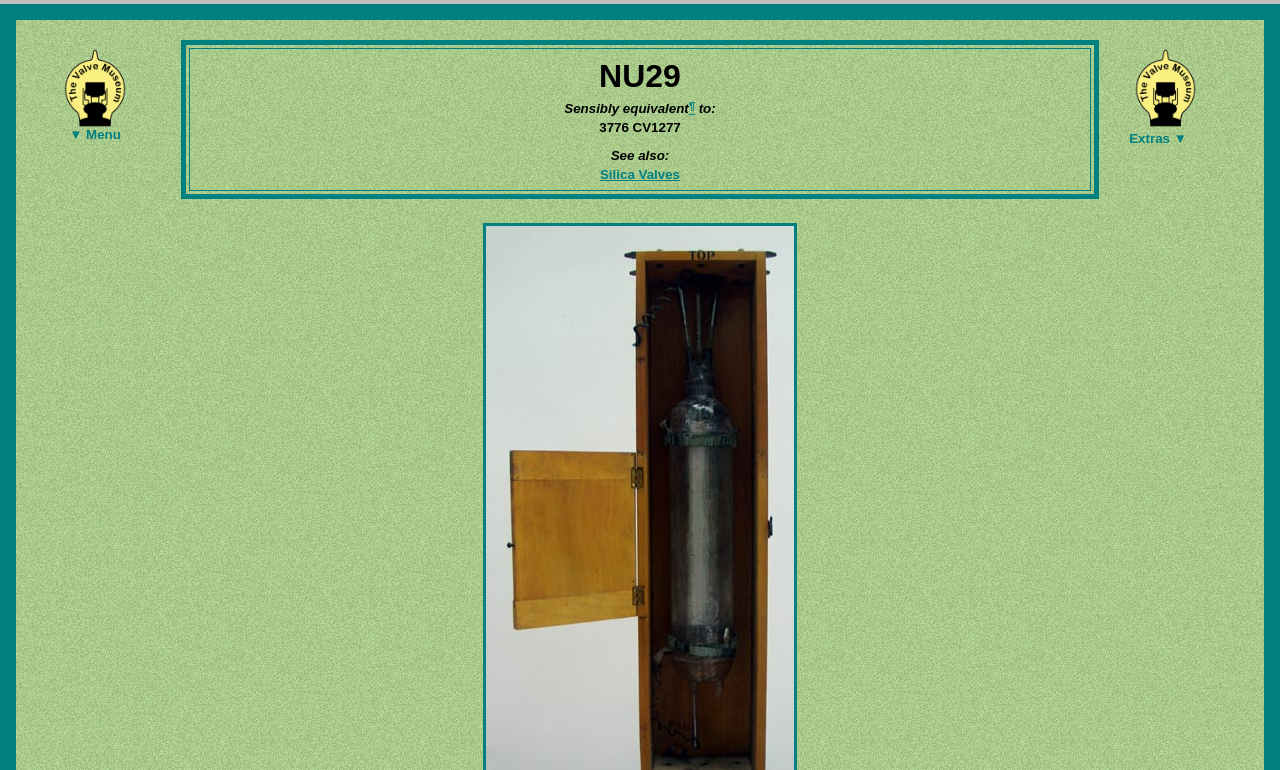From the image, can you give a detailed response to the question below:
What is the related topic to NU29?

The related topic to NU29 can be found in the heading element 'Silica Valves' which is located in the same table cell as the 'NU29' heading element, and is described as 'See also:'.